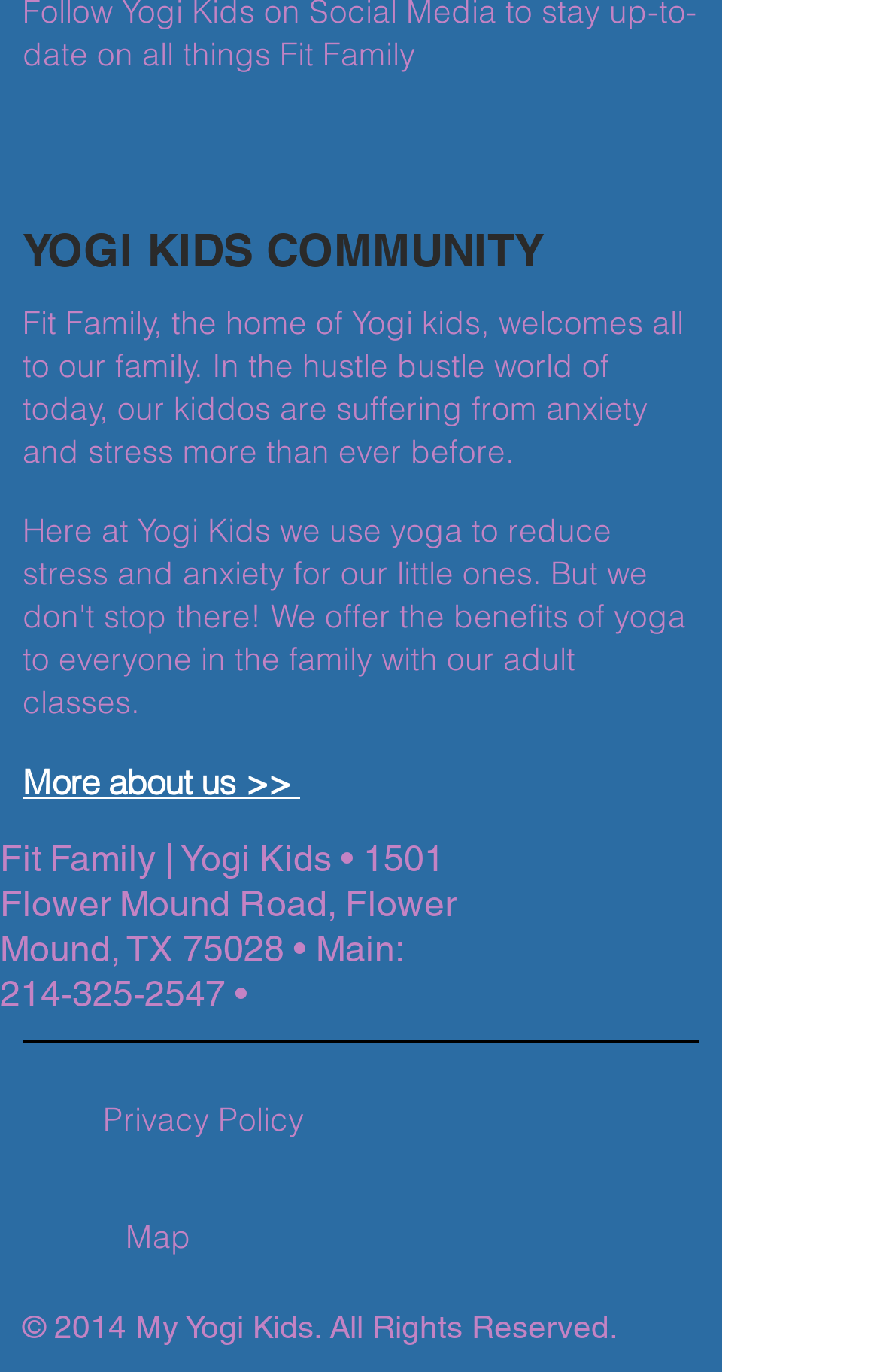What is the phone number of Fit Family?
Using the image, give a concise answer in the form of a single word or short phrase.

214-325-2547